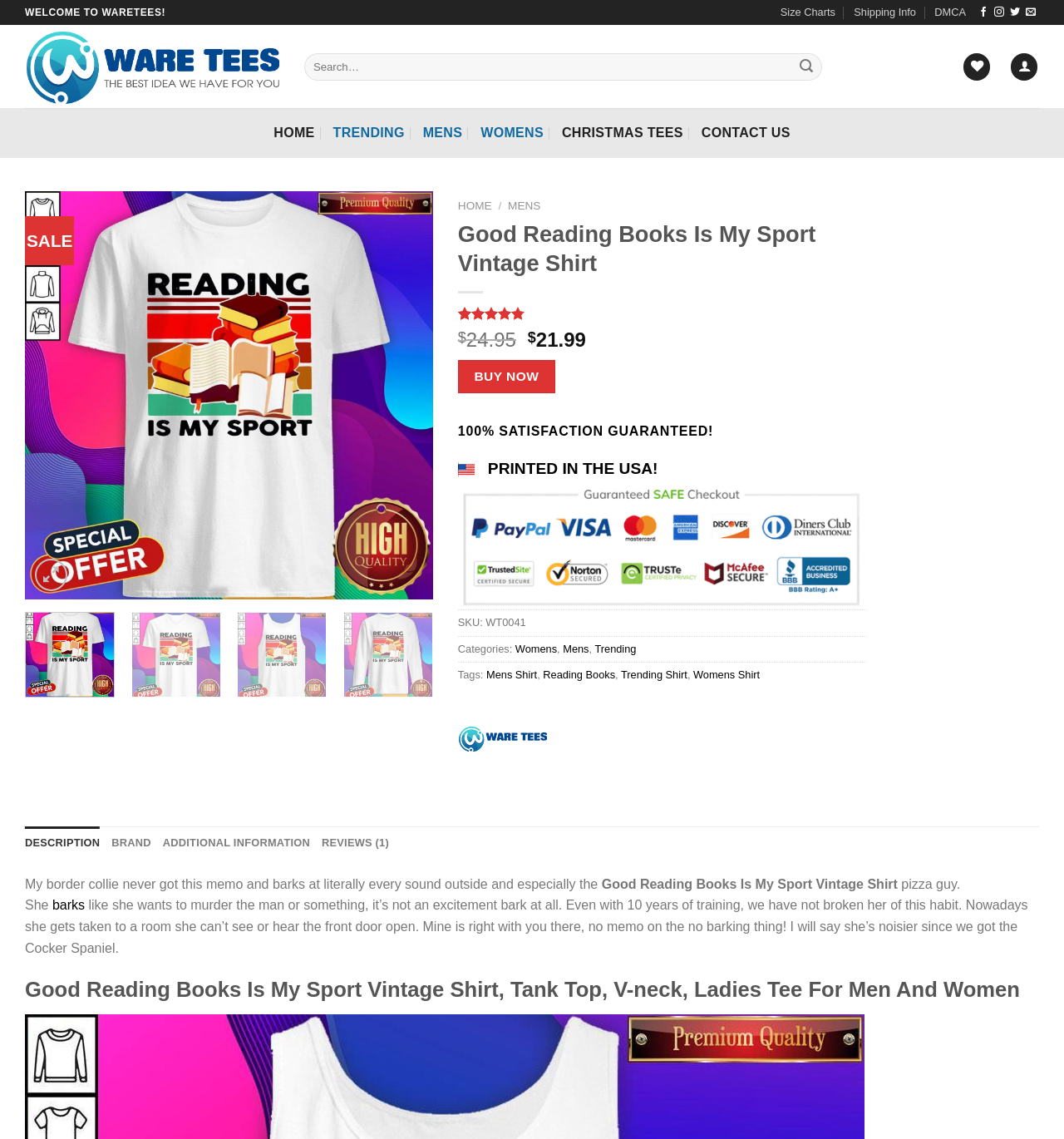Determine the bounding box coordinates of the clickable element to complete this instruction: "Add to wishlist". Provide the coordinates in the format of four float numbers between 0 and 1, [left, top, right, bottom].

[0.359, 0.212, 0.395, 0.239]